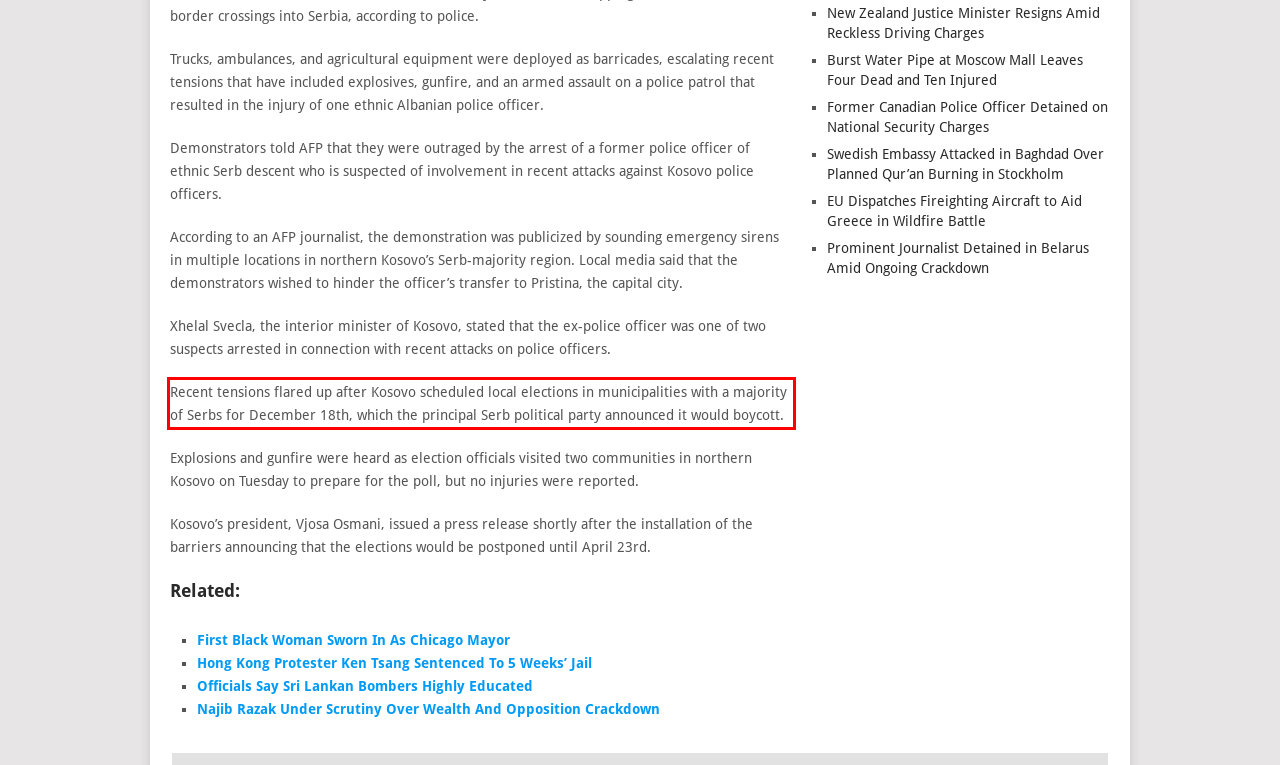Within the provided webpage screenshot, find the red rectangle bounding box and perform OCR to obtain the text content.

Recent tensions flared up after Kosovo scheduled local elections in municipalities with a majority of Serbs for December 18th, which the principal Serb political party announced it would boycott.